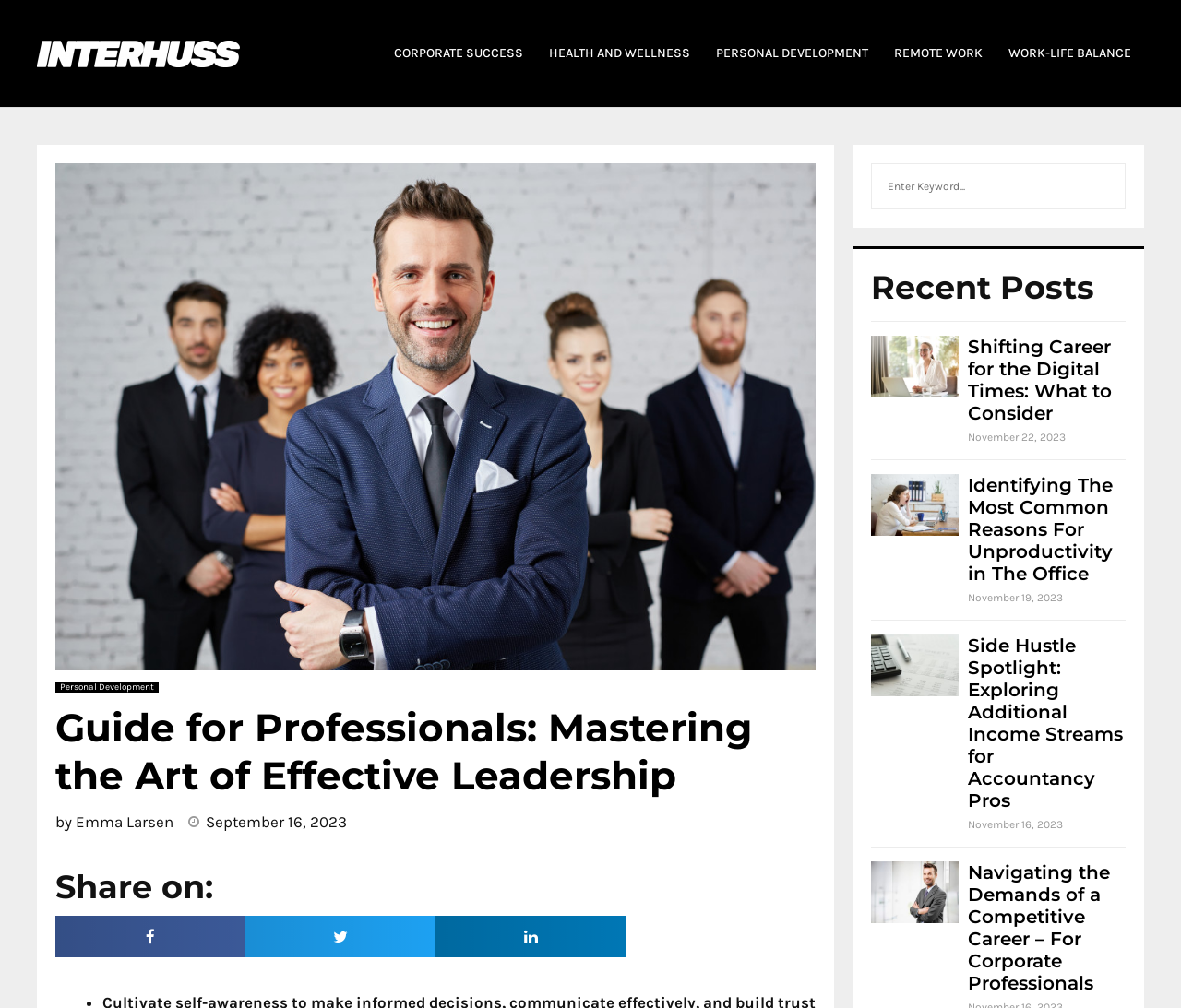Respond to the question below with a concise word or phrase:
What is the date of the second recent post?

November 19, 2023